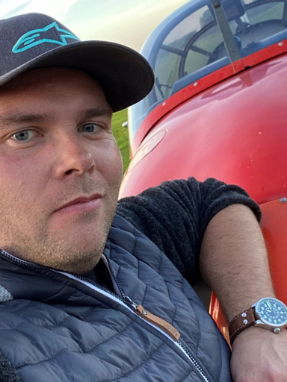What is the color of the aircraft?
Answer the question with a detailed explanation, including all necessary information.

The image features a vintage red aircraft, which is the main focus of the image and showcases the man's enthusiasm for aviation.